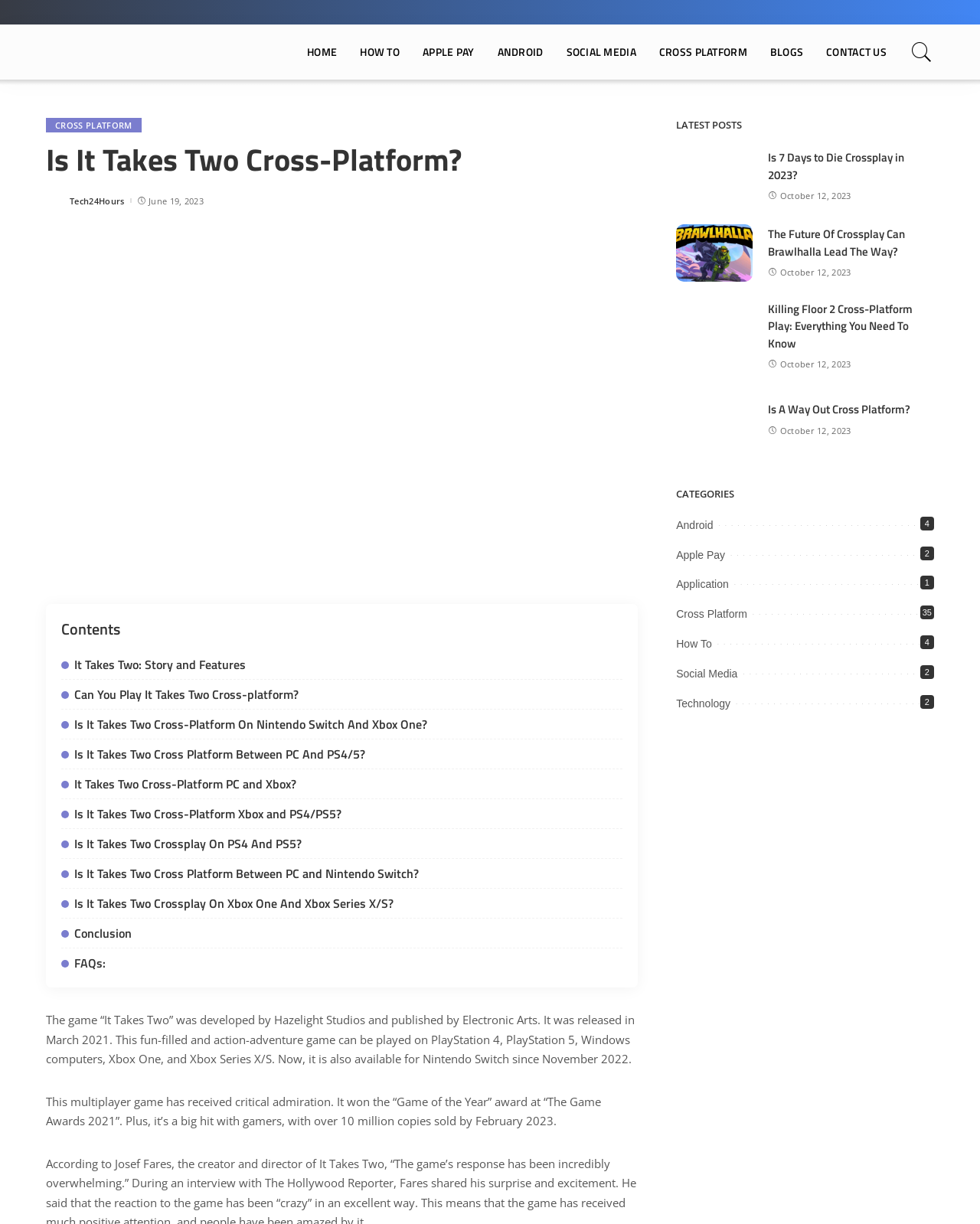Using the webpage screenshot, locate the HTML element that fits the following description and provide its bounding box: "SOCIAL MEDIA".

[0.566, 0.024, 0.661, 0.061]